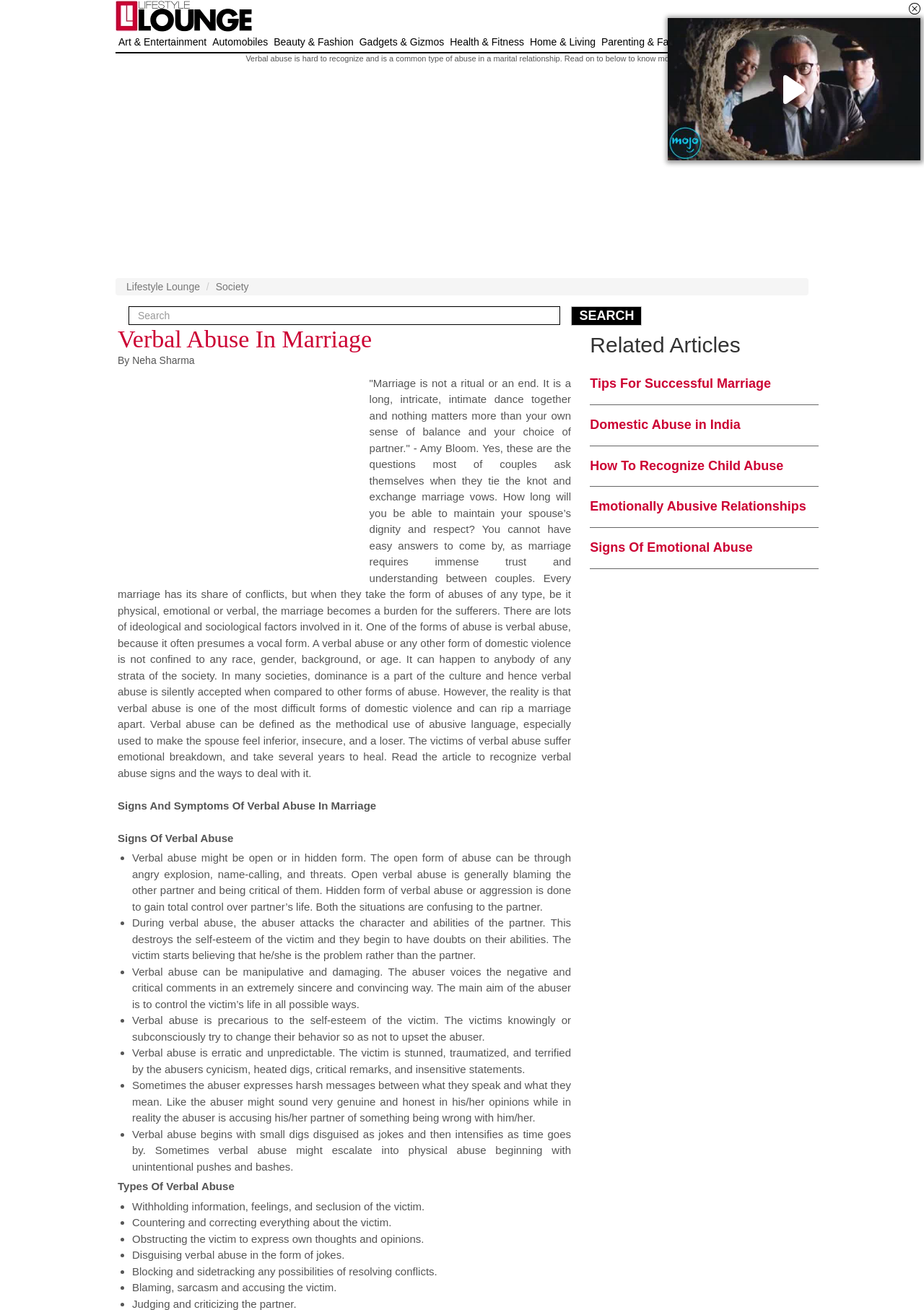Can you find and generate the webpage's heading?

Verbal Abuse In Marriage